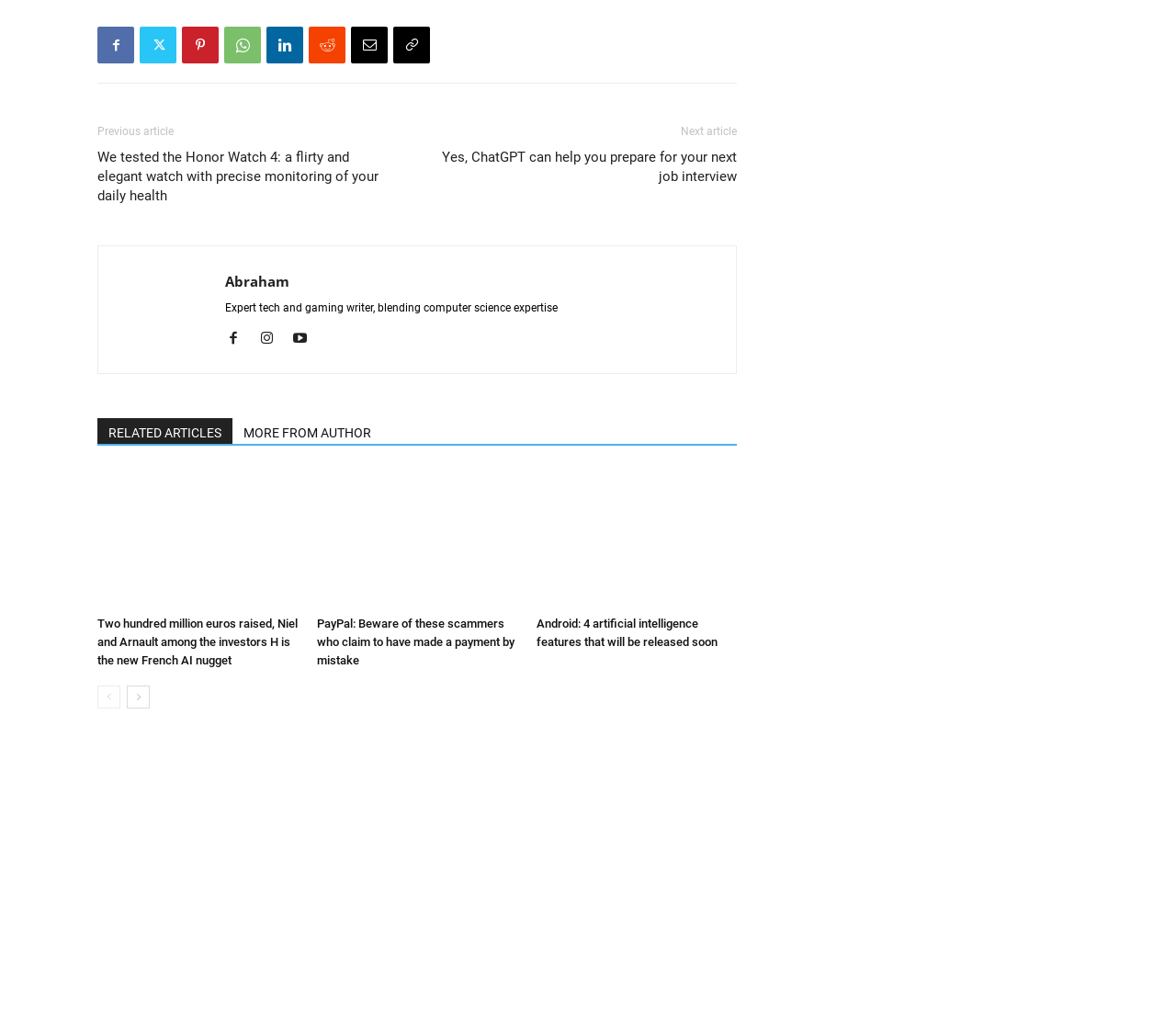Answer the question in a single word or phrase:
How many articles are listed in the 'RELATED ARTICLES' section?

3